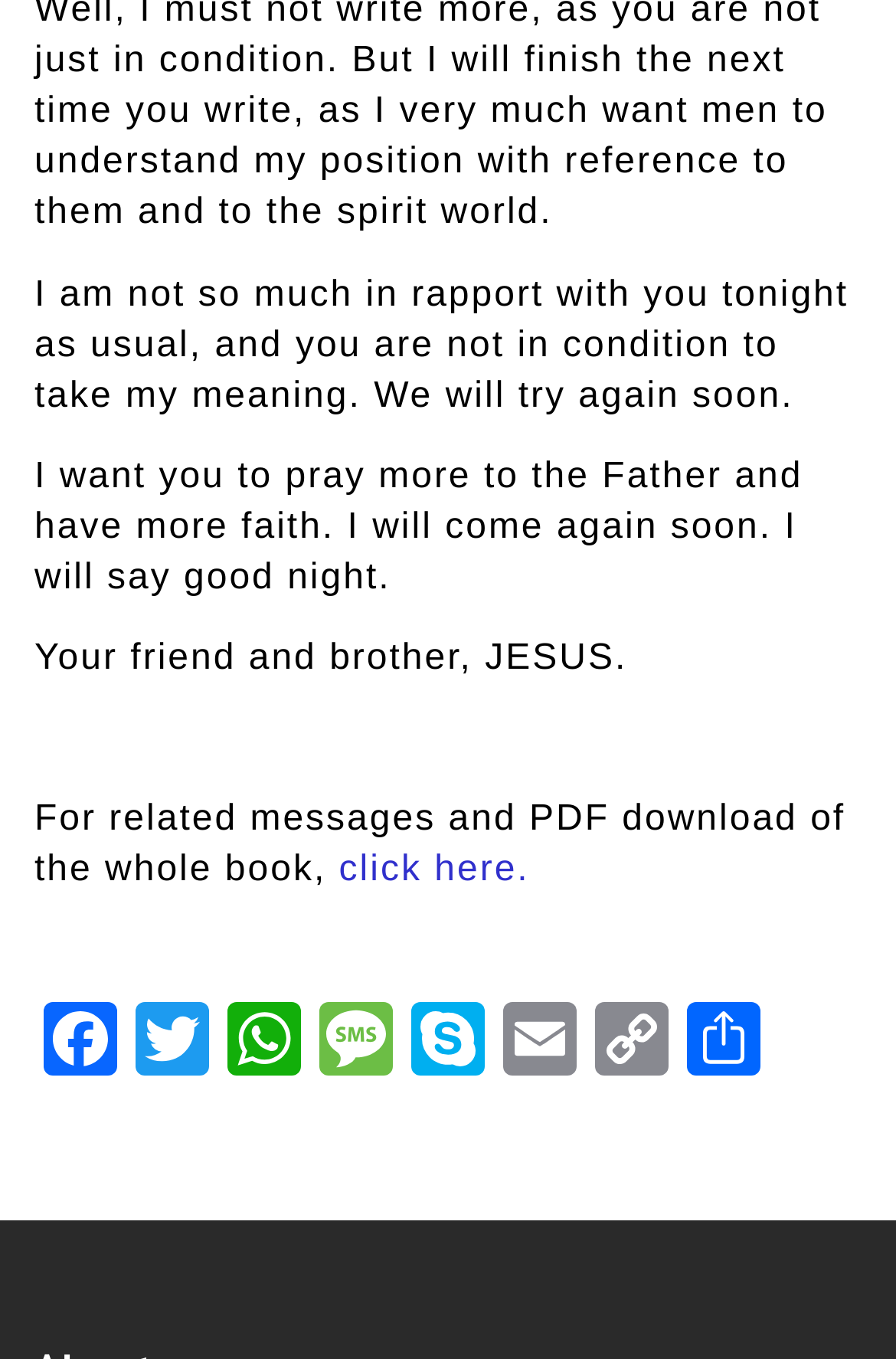How many paragraphs of text are there?
Refer to the image and give a detailed answer to the query.

There are three paragraphs of text on the webpage, each containing a message from JESUS.